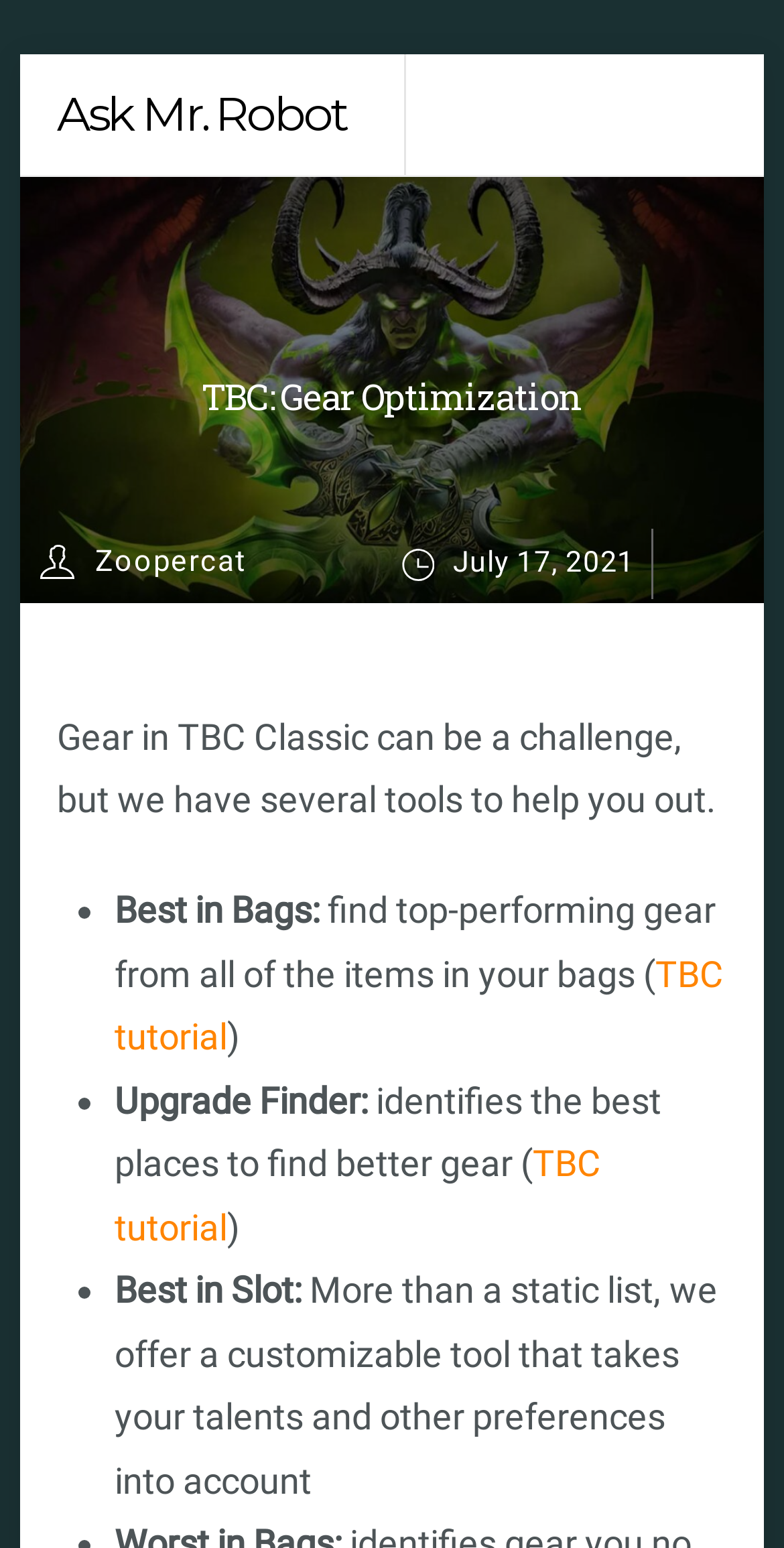For the following element description, predict the bounding box coordinates in the format (top-left x, top-left y, bottom-right x, bottom-right y). All values should be floating point numbers between 0 and 1. Description: zoopercat

[0.121, 0.35, 0.315, 0.374]